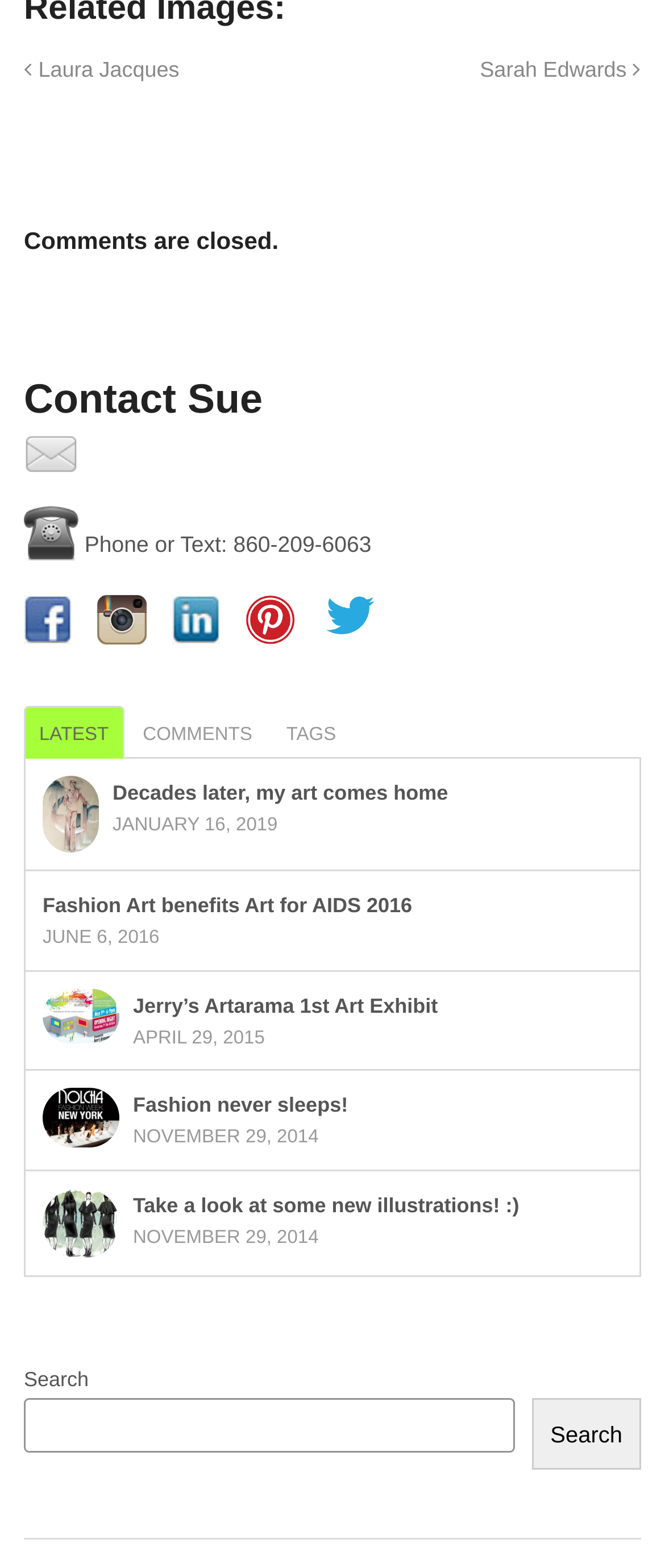Locate the bounding box coordinates of the element that should be clicked to fulfill the instruction: "Learn about designing a band bio".

None